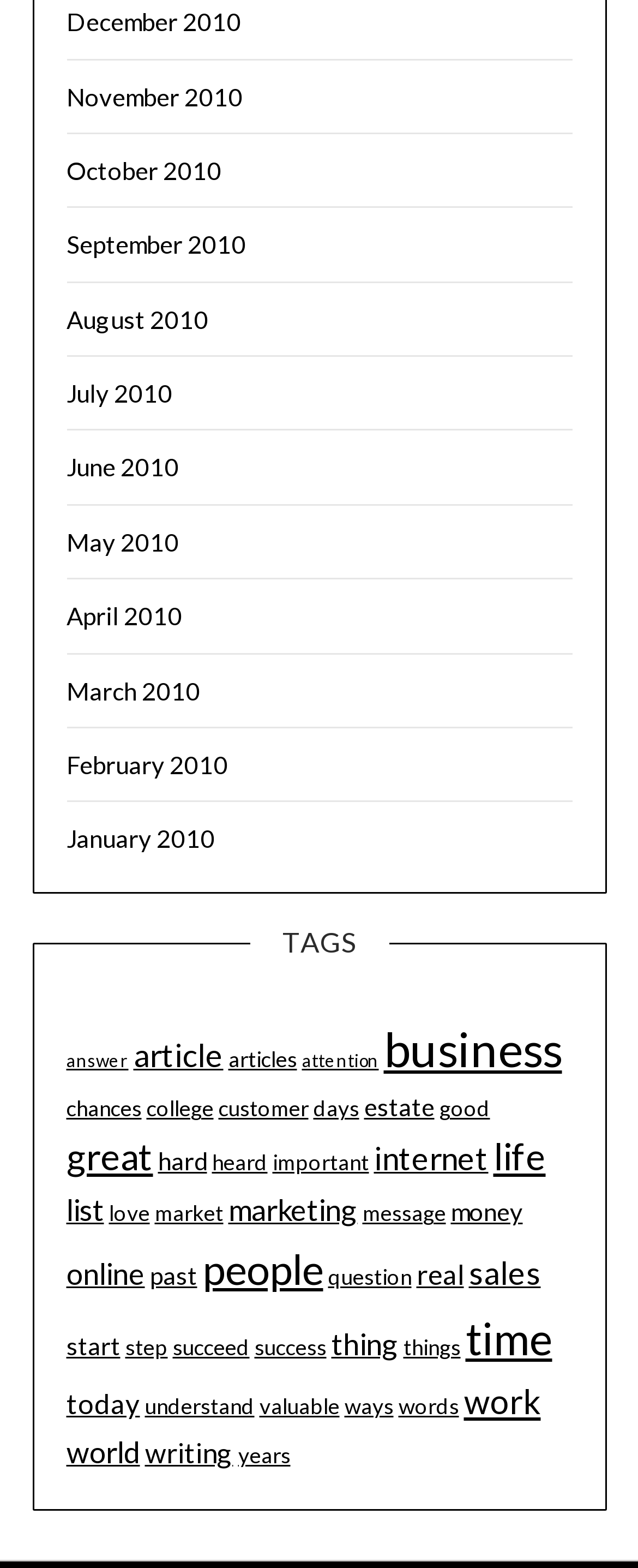Please pinpoint the bounding box coordinates for the region I should click to adhere to this instruction: "Read about life".

[0.773, 0.723, 0.855, 0.751]